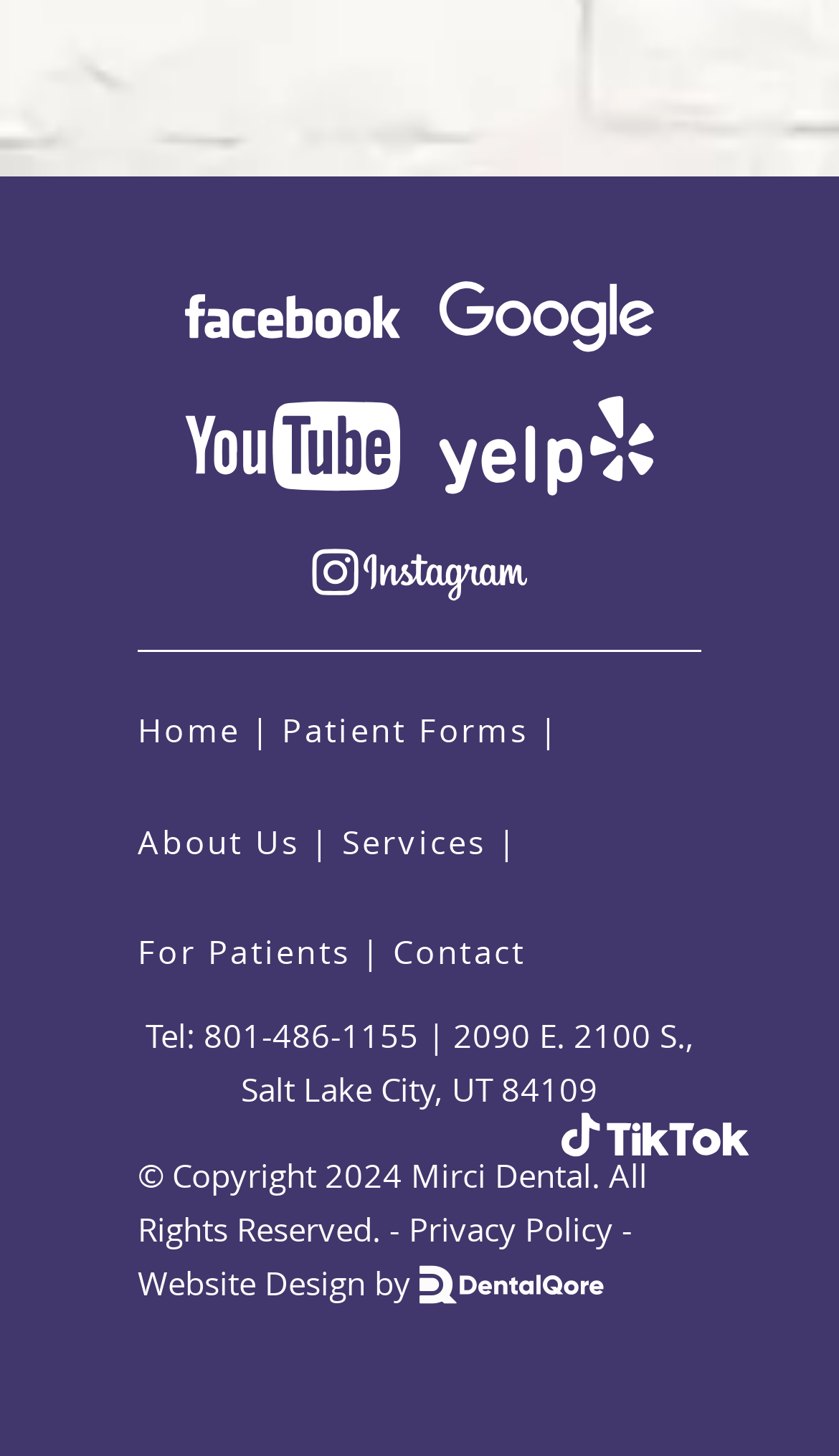Please mark the bounding box coordinates of the area that should be clicked to carry out the instruction: "Contact us".

[0.468, 0.639, 0.627, 0.668]